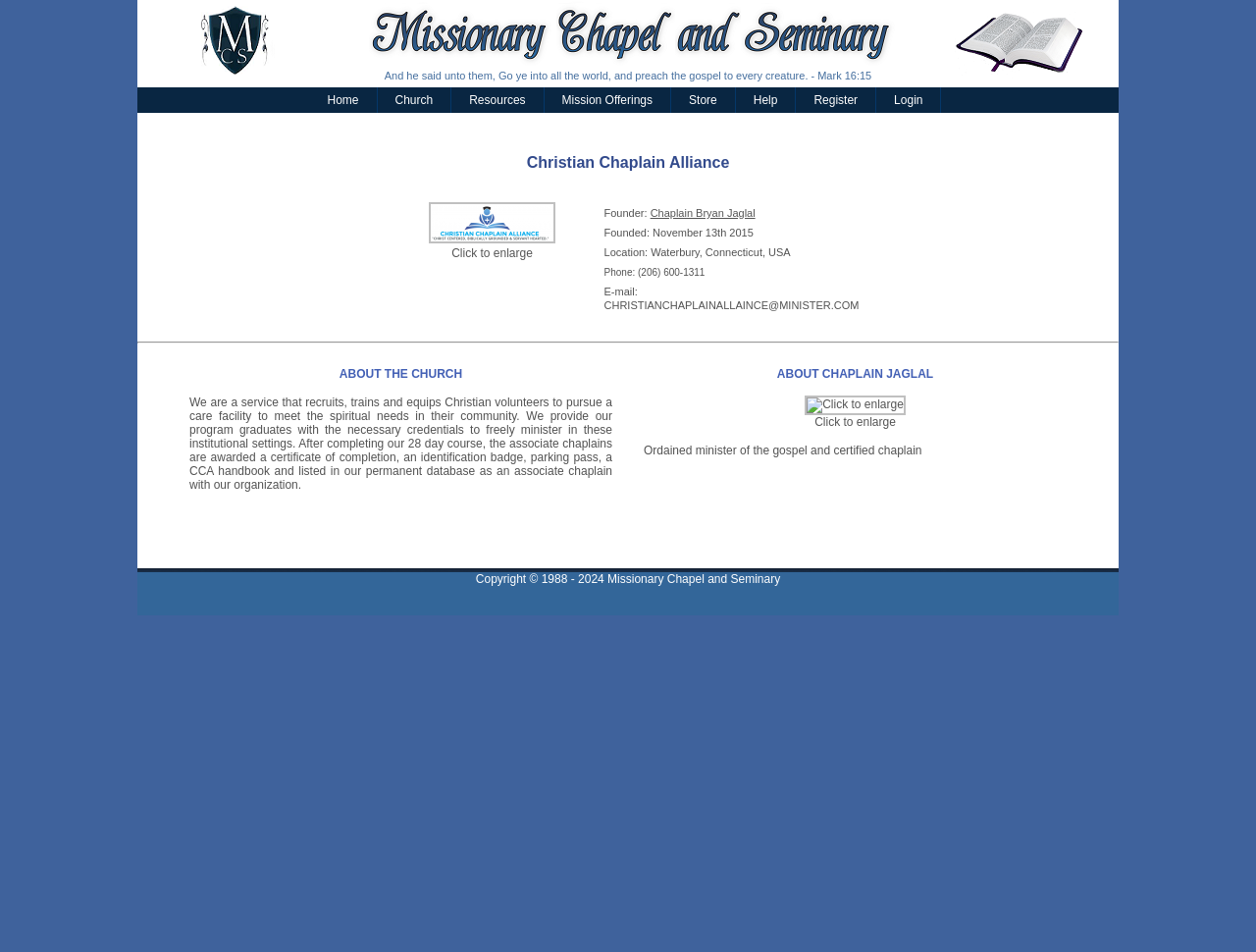Could you find the bounding box coordinates of the clickable area to complete this instruction: "Click Register"?

[0.634, 0.092, 0.698, 0.119]